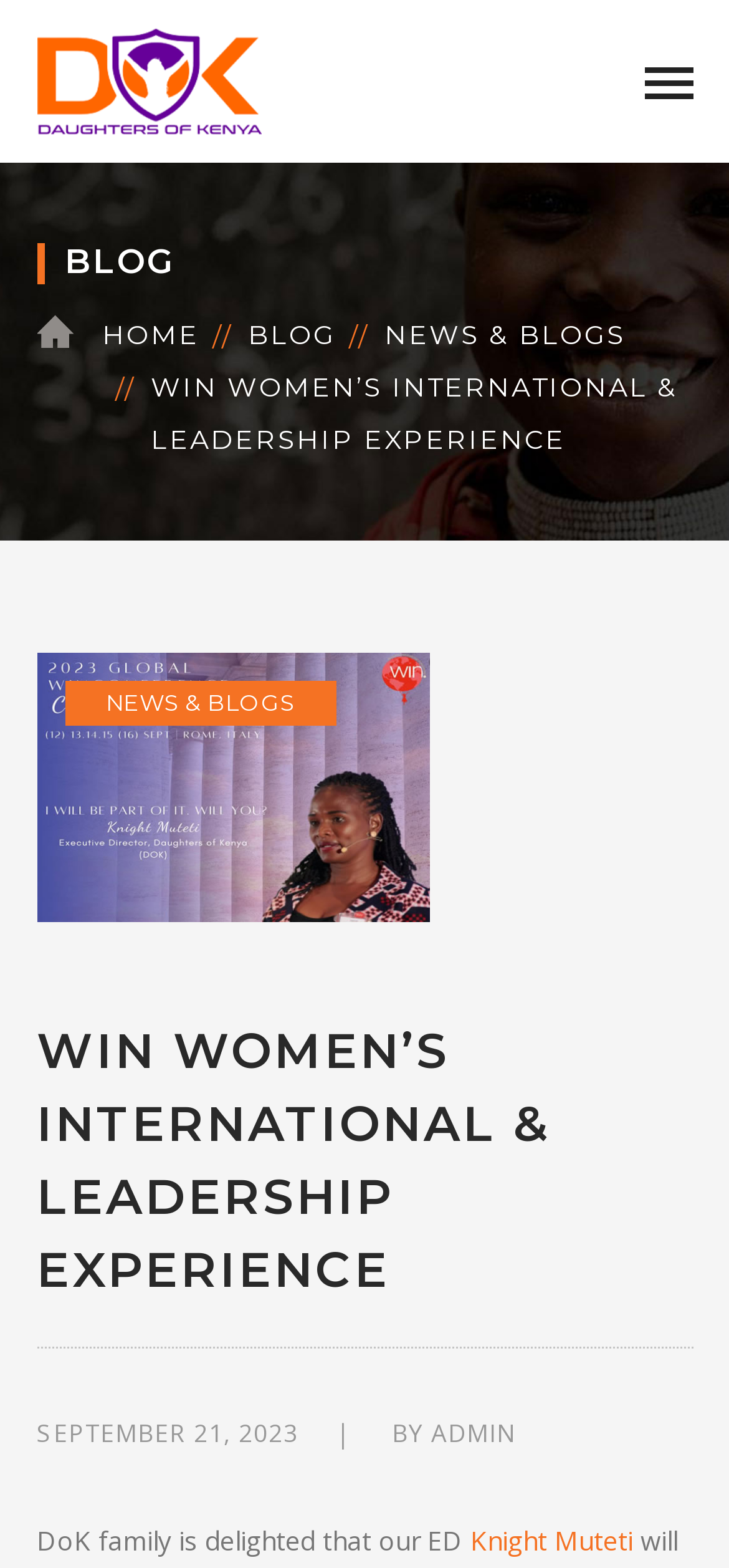With reference to the screenshot, provide a detailed response to the question below:
Who is the author of the latest article?

The author of the latest article can be found at the bottom of the webpage, where it is written as 'BY ADMIN' next to the date 'SEPTEMBER 21, 2023'.